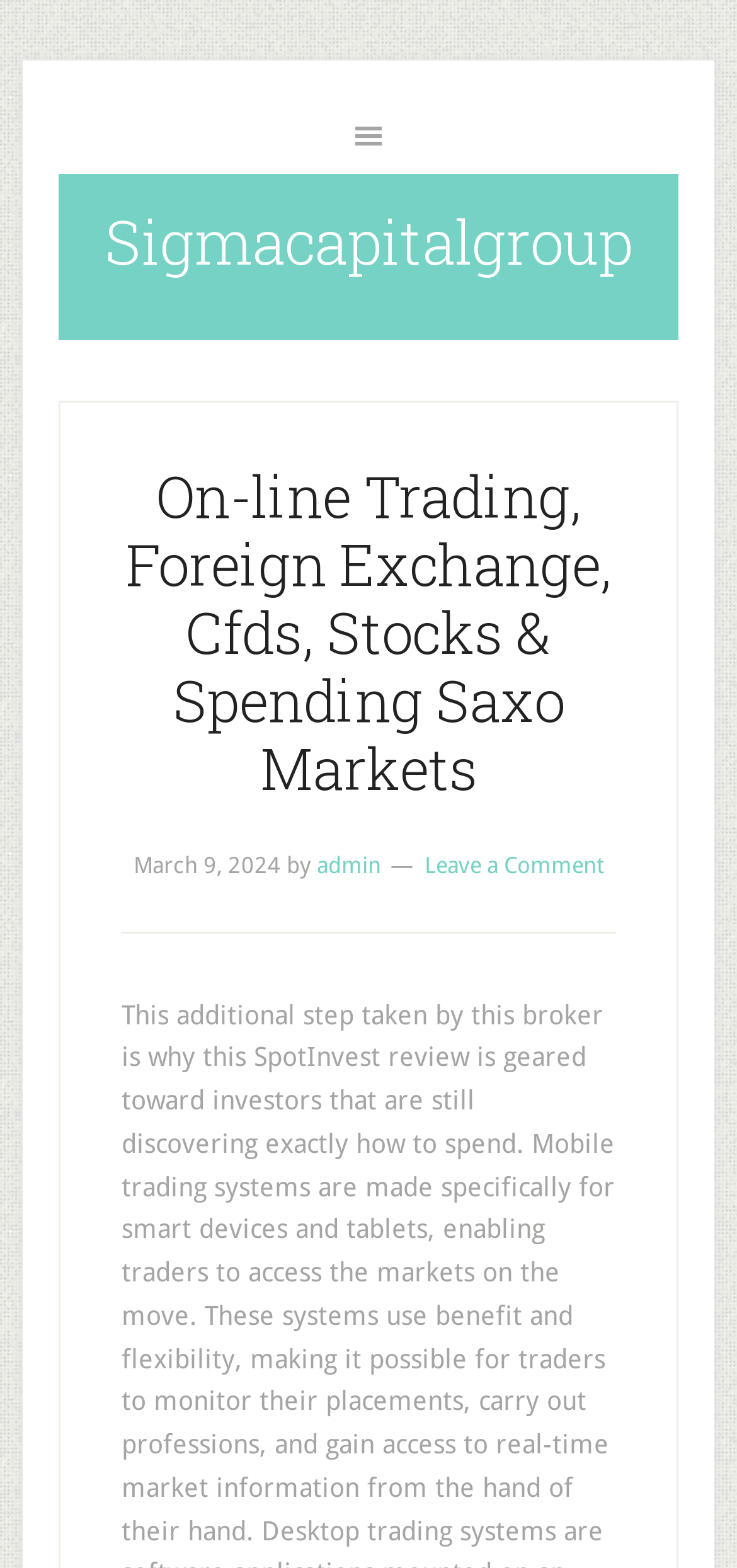Answer succinctly with a single word or phrase:
Who is the author of the article?

admin